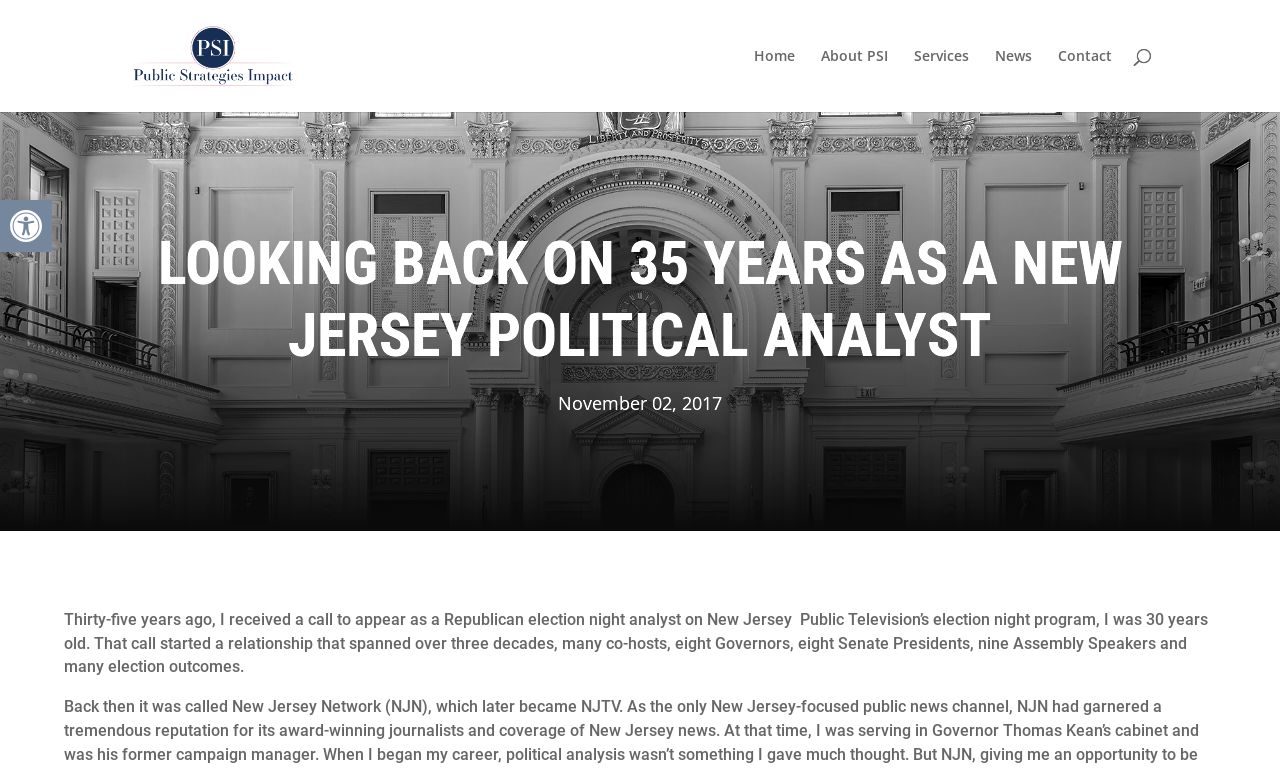Provide a thorough description of the webpage you see.

The webpage is about the author's 35-year journey as a New Jersey political analyst. At the top left corner, there is a button to open the toolbar accessibility tools, accompanied by a small image. Next to it, there is a link to "PSI" with a corresponding image. 

On the top right side, there is a navigation menu with links to "Home", "About PSI", "Services", "News", and "Contact". Below the navigation menu, there is a search bar that spans across the top of the page.

The main content of the webpage is headed by a large title "LOOKING BACK ON 35 YEARS AS A NEW JERSEY POLITICAL ANALYST". Below the title, there is a date "November 02, 2017". The main article starts with a paragraph describing how the author received a call 35 years ago to appear as a Republican election night analyst on New Jersey Public Television's election night program, and how that call started a long-term relationship with the network.